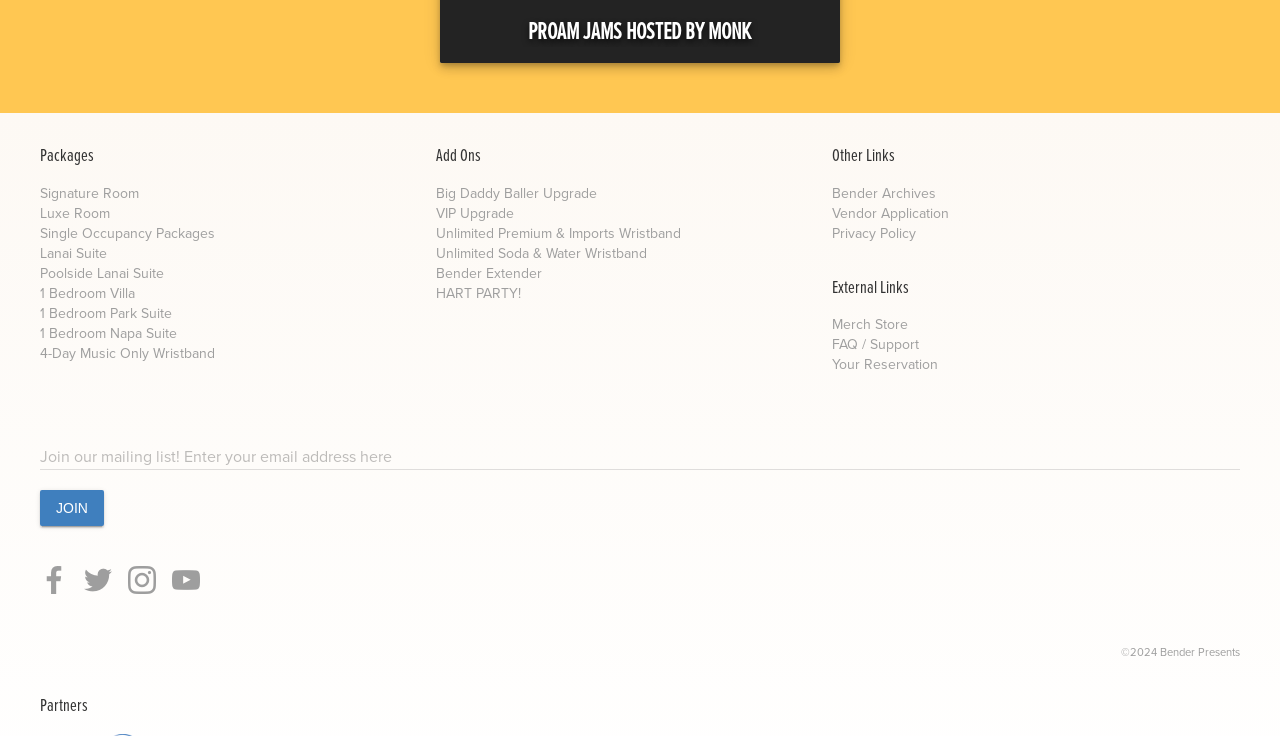Show the bounding box coordinates of the element that should be clicked to complete the task: "Click on the 'Join' button".

[0.031, 0.666, 0.081, 0.715]